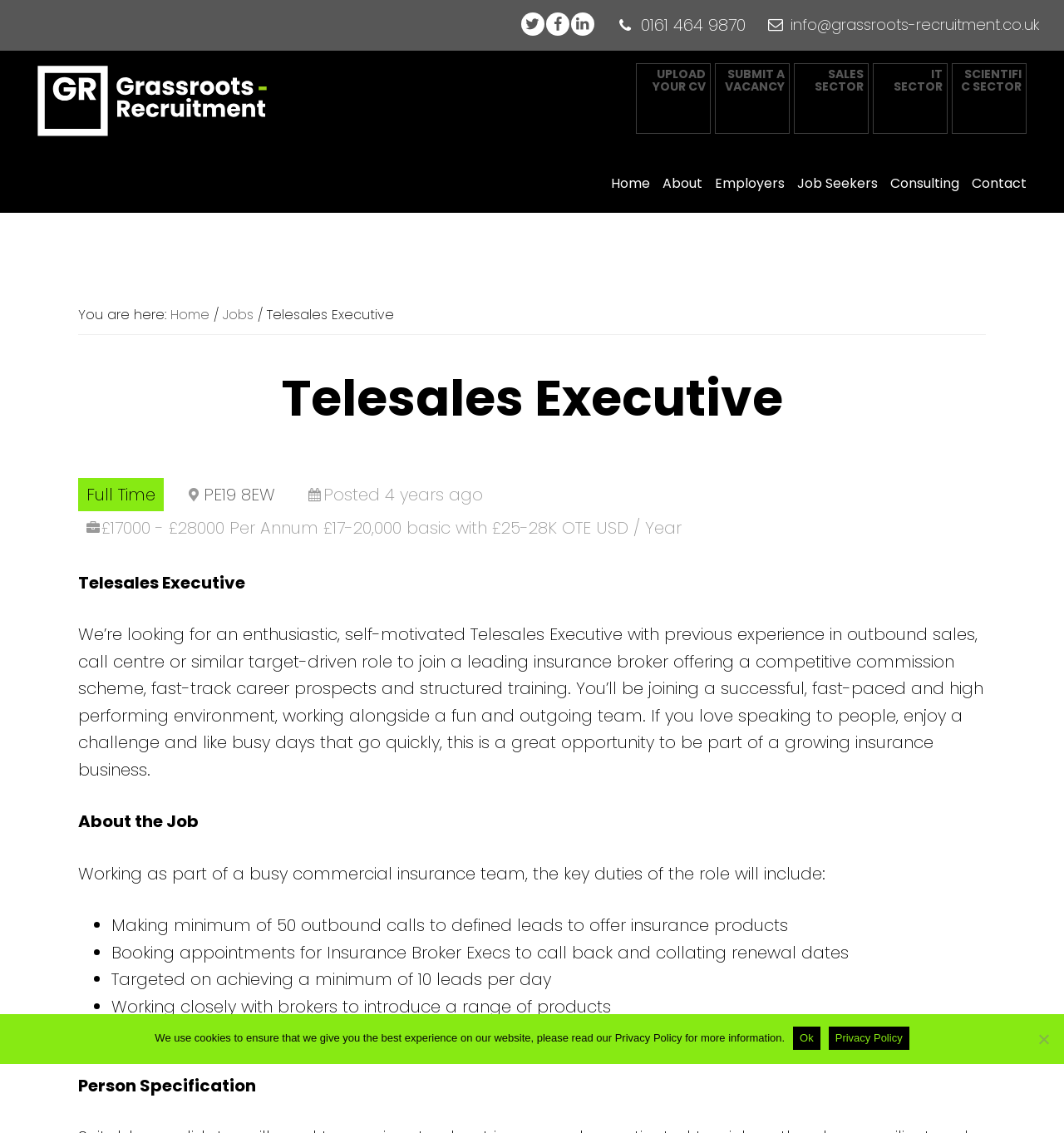Locate the UI element described by Job Seekers in the provided webpage screenshot. Return the bounding box coordinates in the format (top-left x, top-left y, bottom-right x, bottom-right y), ensuring all values are between 0 and 1.

[0.738, 0.147, 0.825, 0.177]